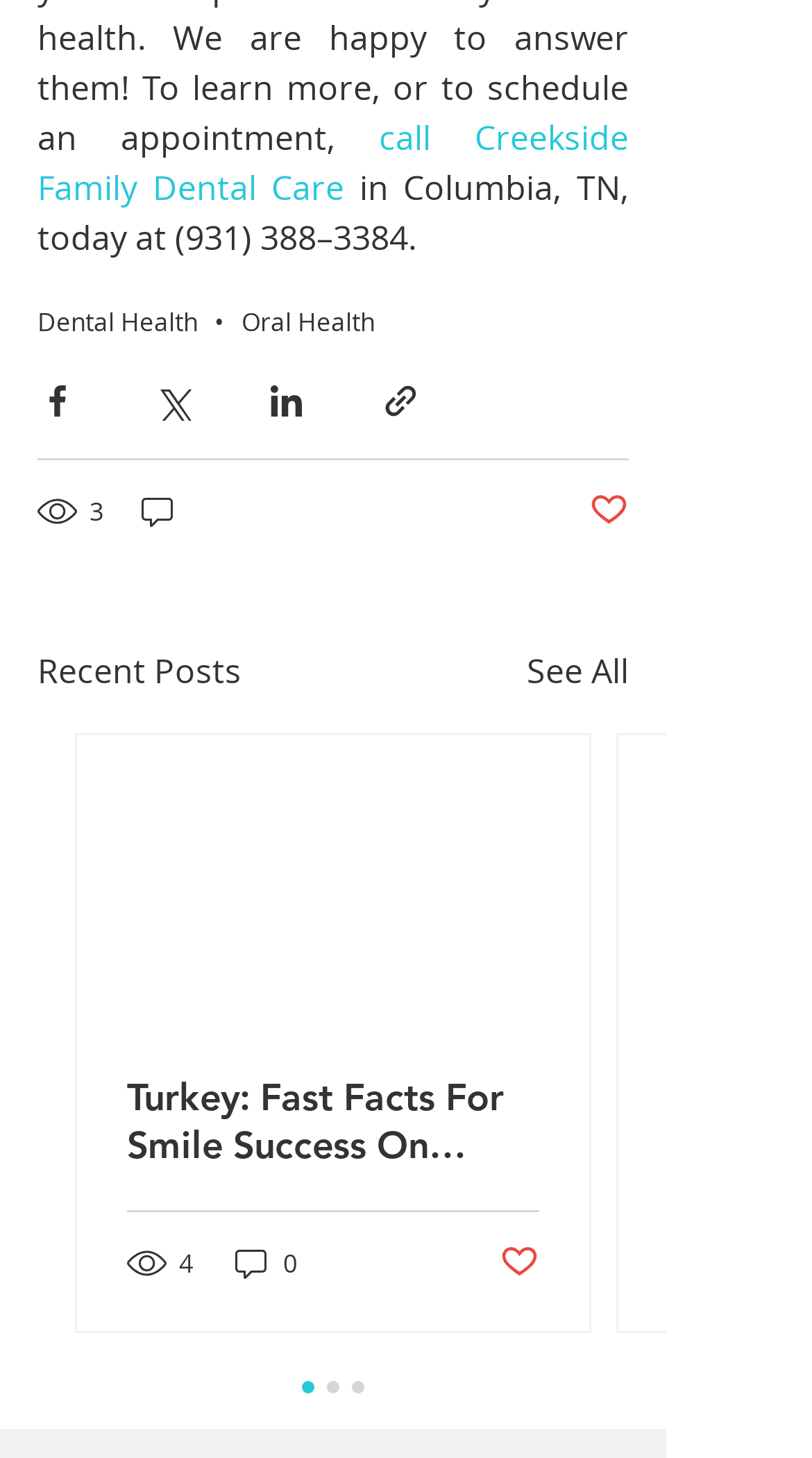Please specify the bounding box coordinates of the region to click in order to perform the following instruction: "Click on 'What meals are provided?'".

None